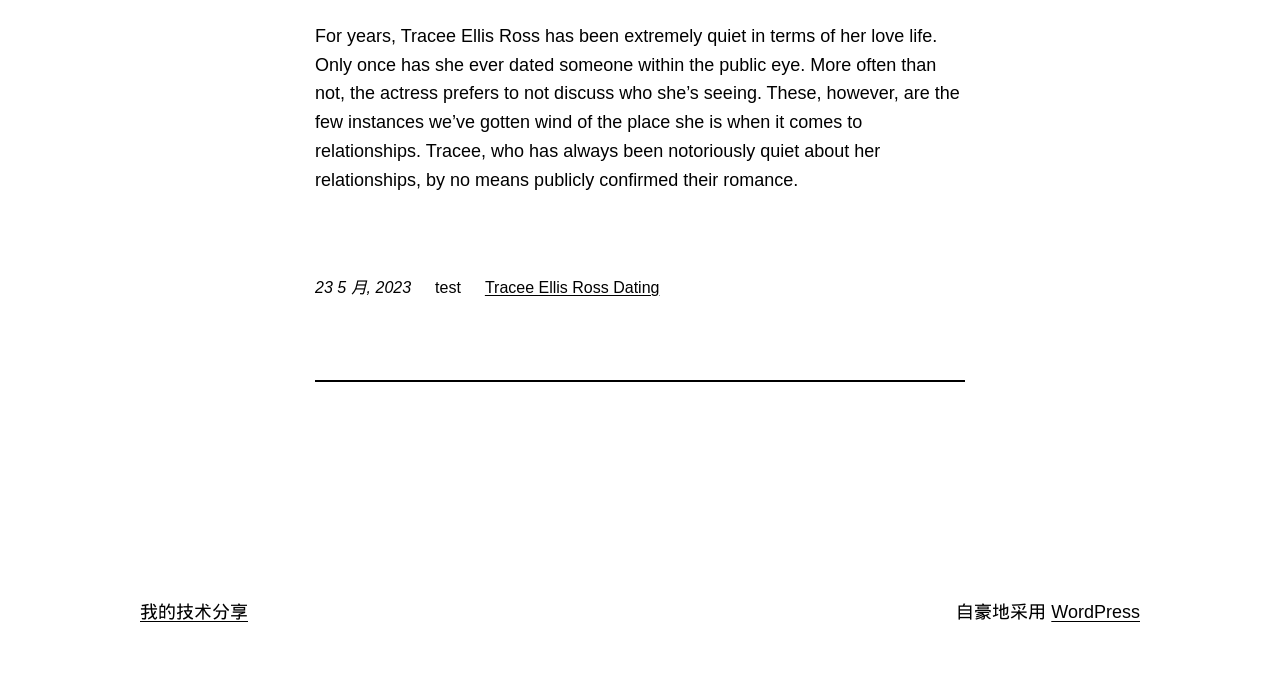Provide a one-word or brief phrase answer to the question:
How many links are there in the footer section?

3